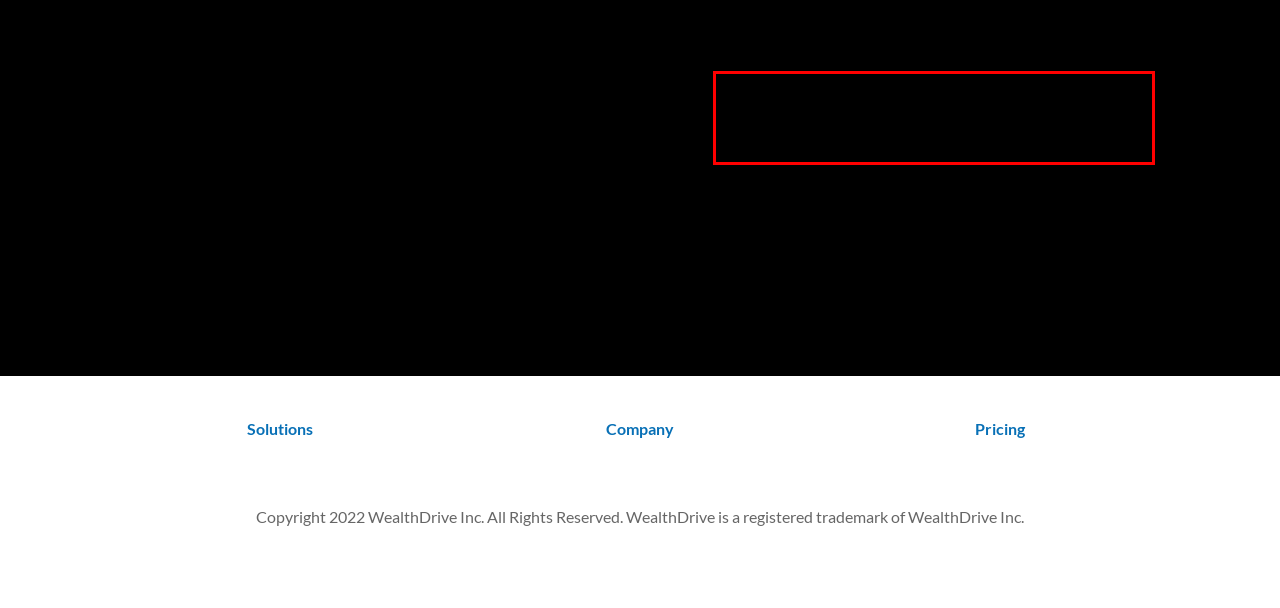Please examine the screenshot of the webpage and read the text present within the red rectangle bounding box.

The typical financial advisor dinner seminar is going to cost around $11,000. The average return on a seminar is roughly $44,000. Learn more Click Here